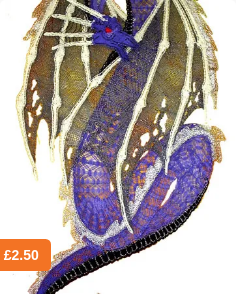Describe all the elements visible in the image meticulously.

This captivating image features a detailed illustration of a dragon, showcasing intricate designs that emphasize its majestic and mythical qualities. The dragon is predominantly purple, adorned with shimmering scales and striking wings that display fine lace-like patterns. A vivid red accent highlights its eyes, enhancing the creature's fierce expression. Priced at £2.50, this artwork is part of the "Deadly Dragon – Milanese Lace Making Pattern," perfect for lace makers looking to add a touch of fantasy to their projects. The combination of this enchanting design with its affordable price point makes it an appealing choice for both enthusiasts and professionals in lace making.